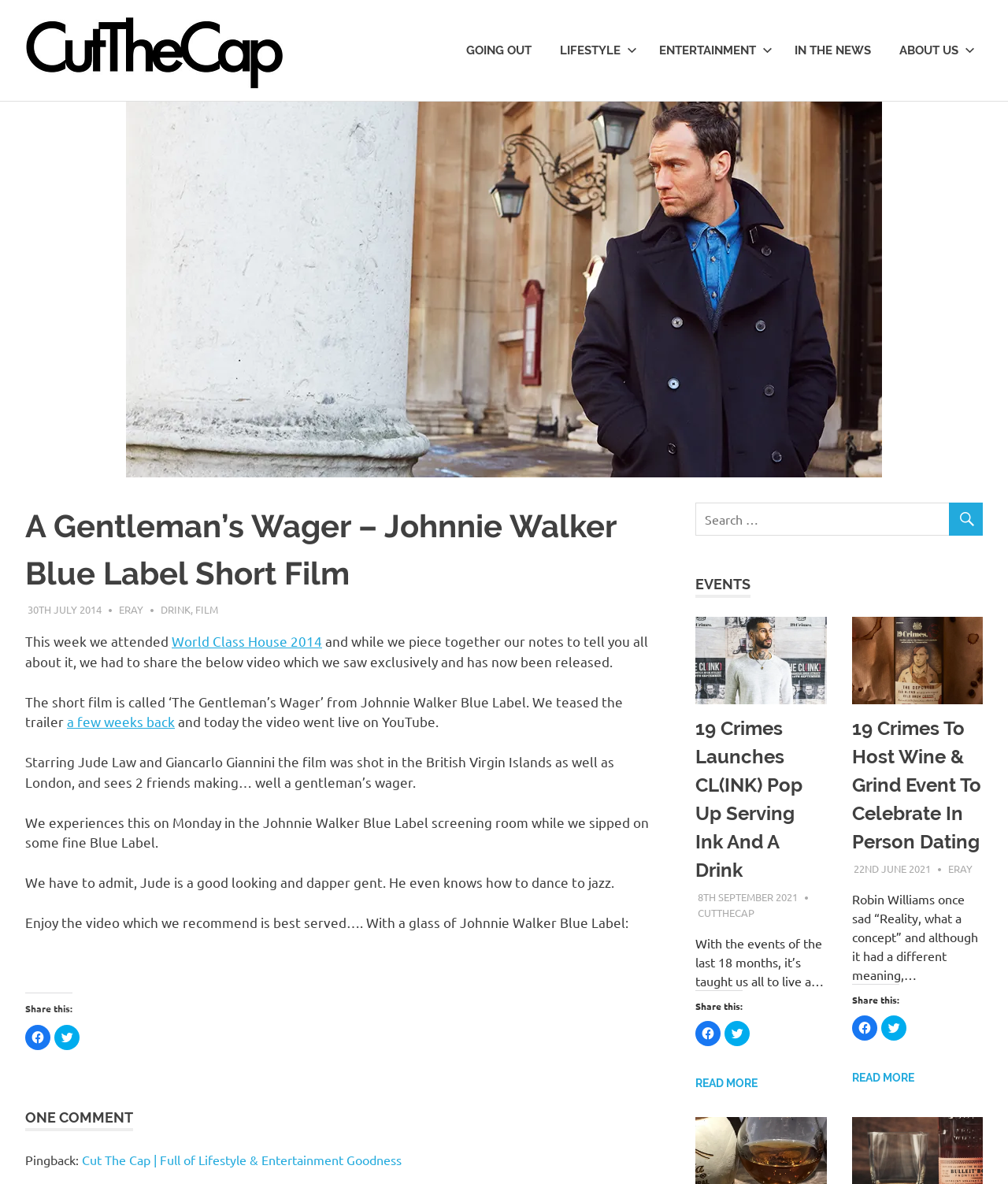Please reply with a single word or brief phrase to the question: 
What is the purpose of the 'Share this:' section?

To share the article on social media